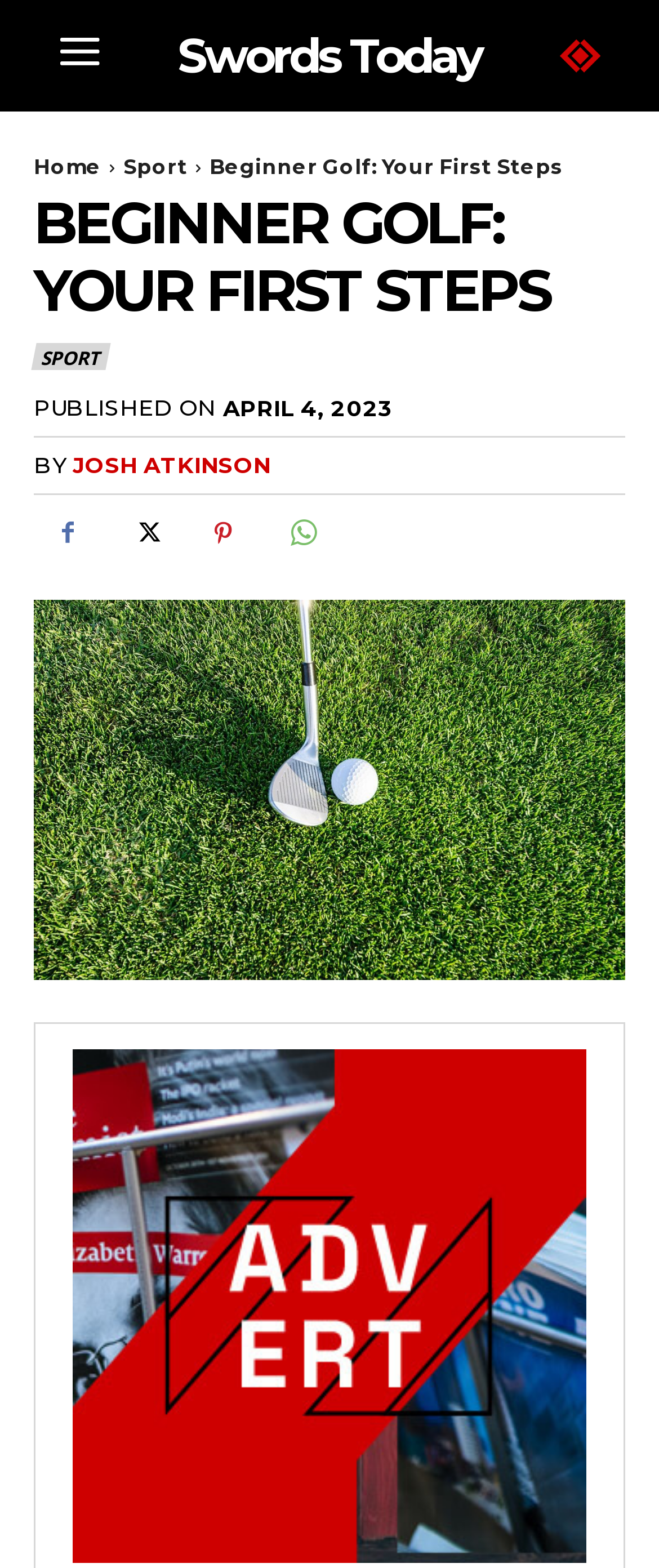Find the bounding box coordinates of the clickable region needed to perform the following instruction: "click the Logo". The coordinates should be provided as four float numbers between 0 and 1, i.e., [left, top, right, bottom].

[0.82, 0.009, 0.949, 0.062]